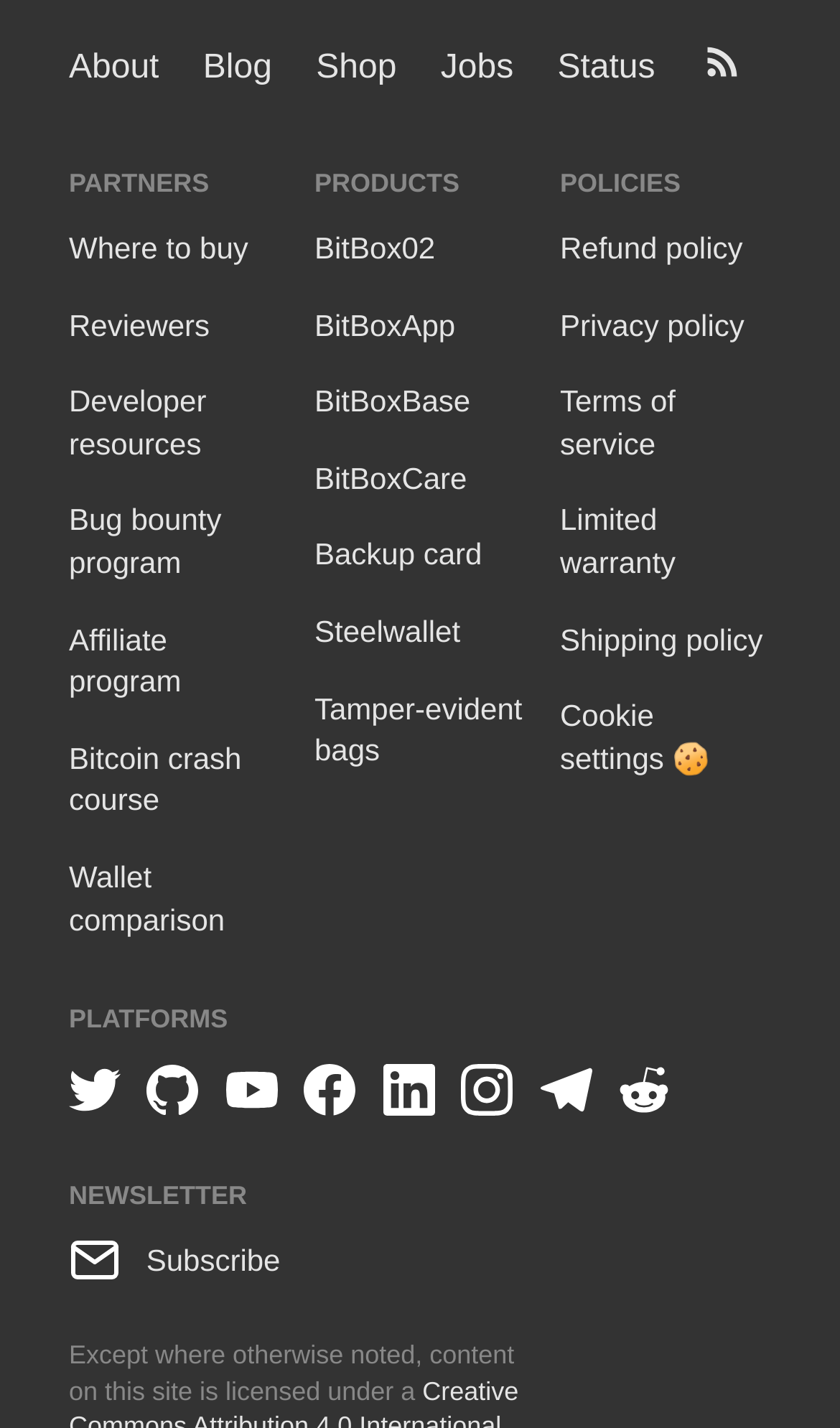What types of products does BitBox offer?
Refer to the image and provide a one-word or short phrase answer.

Wallets and accessories